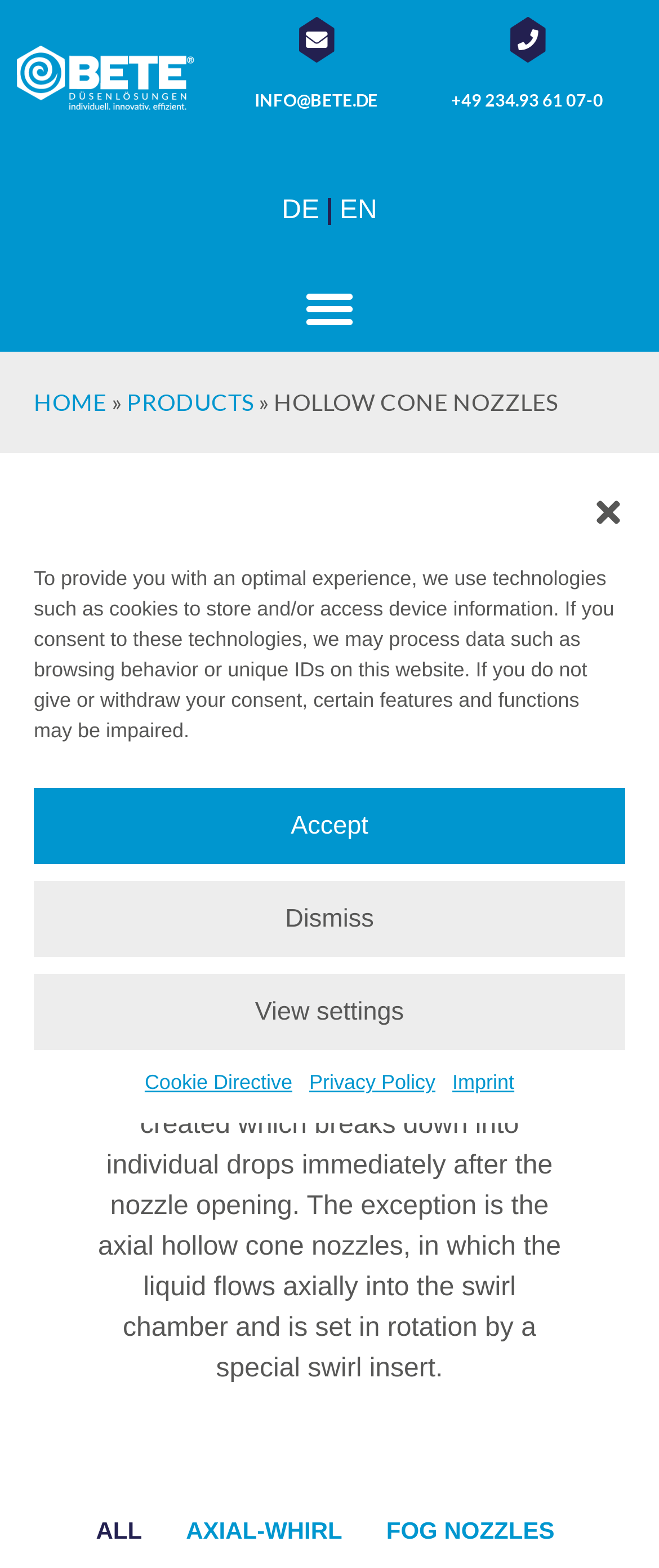Provide the bounding box coordinates for the UI element that is described by this text: "Products". The coordinates should be in the form of four float numbers between 0 and 1: [left, top, right, bottom].

[0.192, 0.248, 0.385, 0.265]